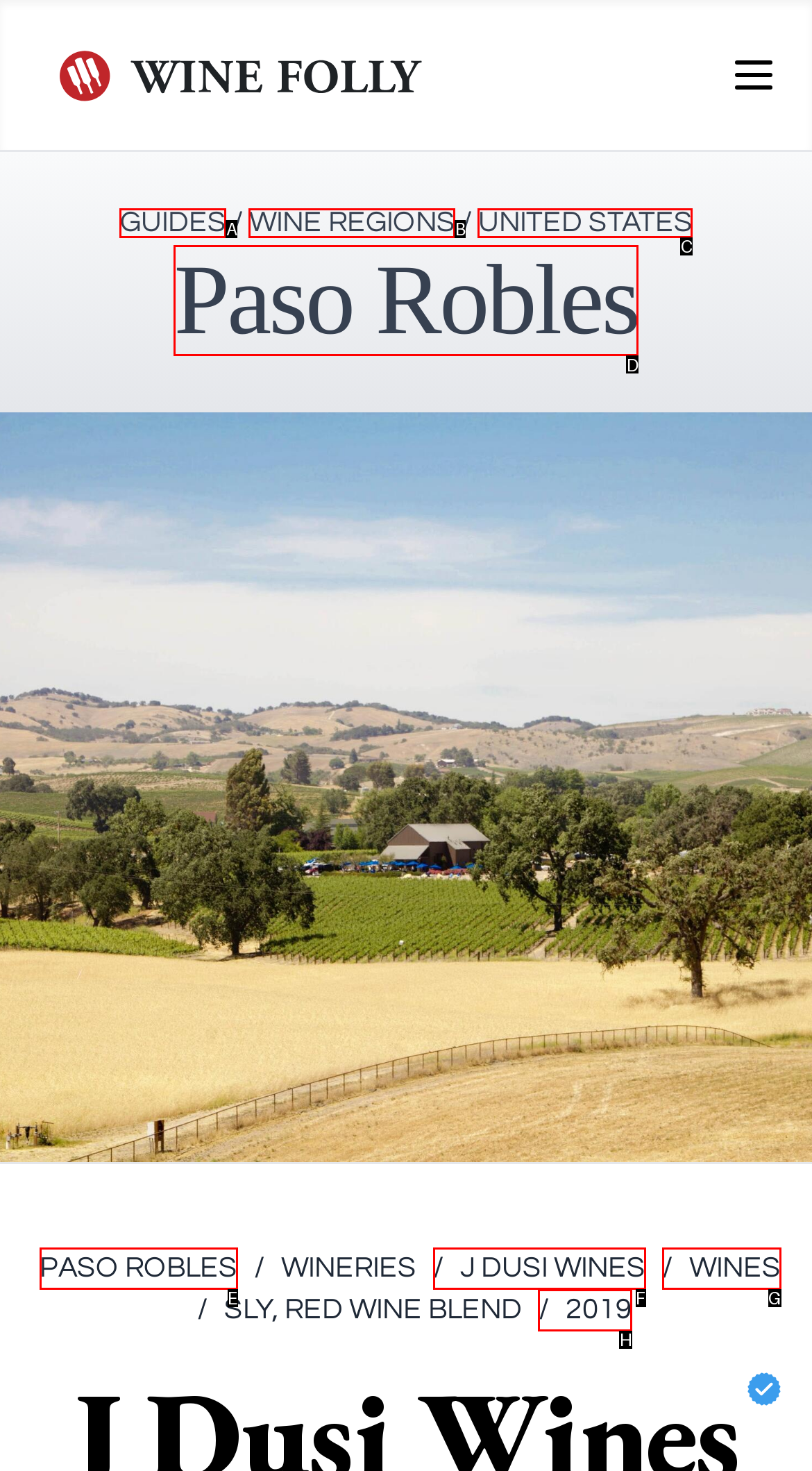Which HTML element should be clicked to fulfill the following task: View Paso Robles?
Reply with the letter of the appropriate option from the choices given.

D